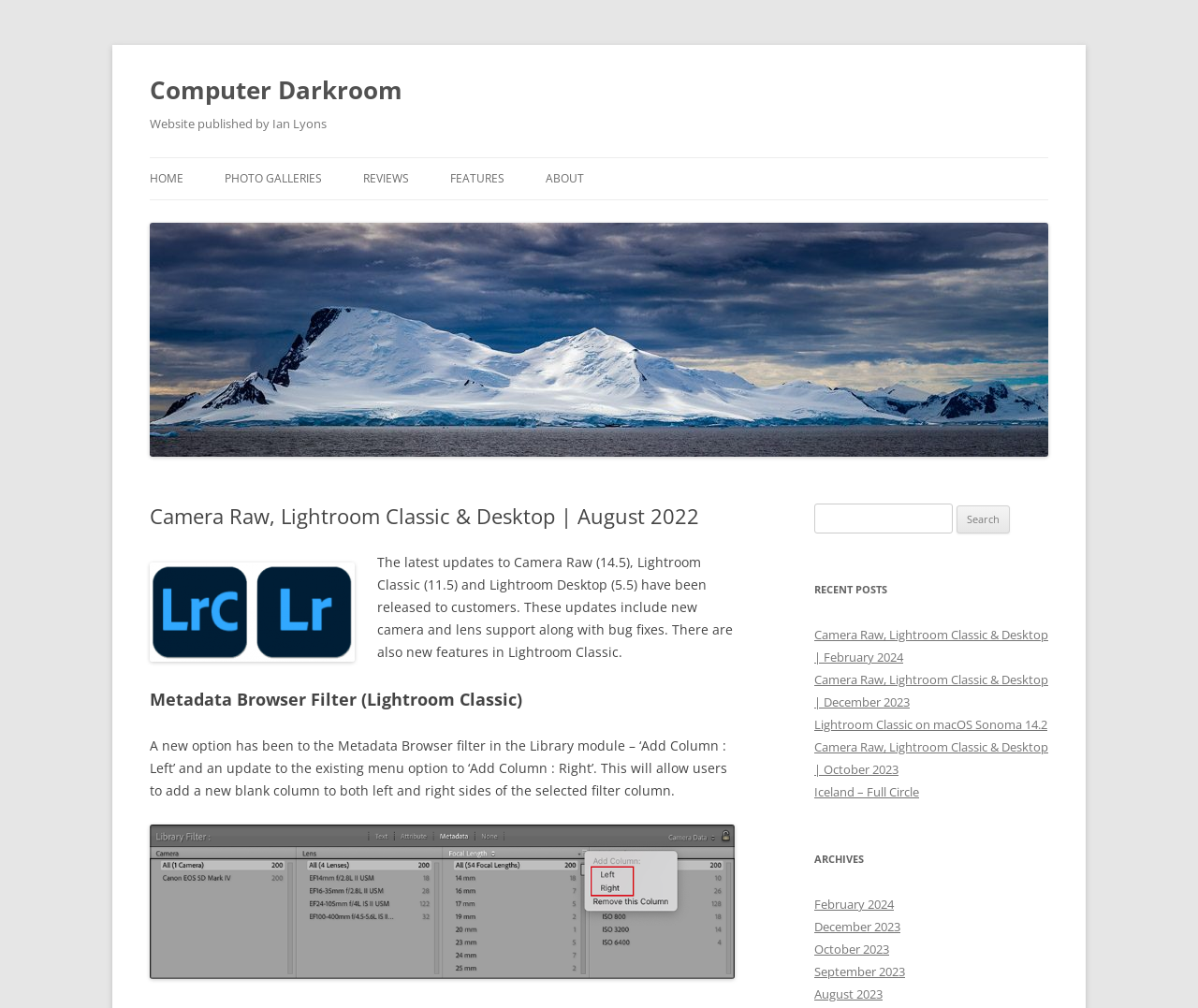Identify the bounding box coordinates of the element to click to follow this instruction: 'view archives for February 2024'. Ensure the coordinates are four float values between 0 and 1, provided as [left, top, right, bottom].

[0.68, 0.889, 0.746, 0.906]